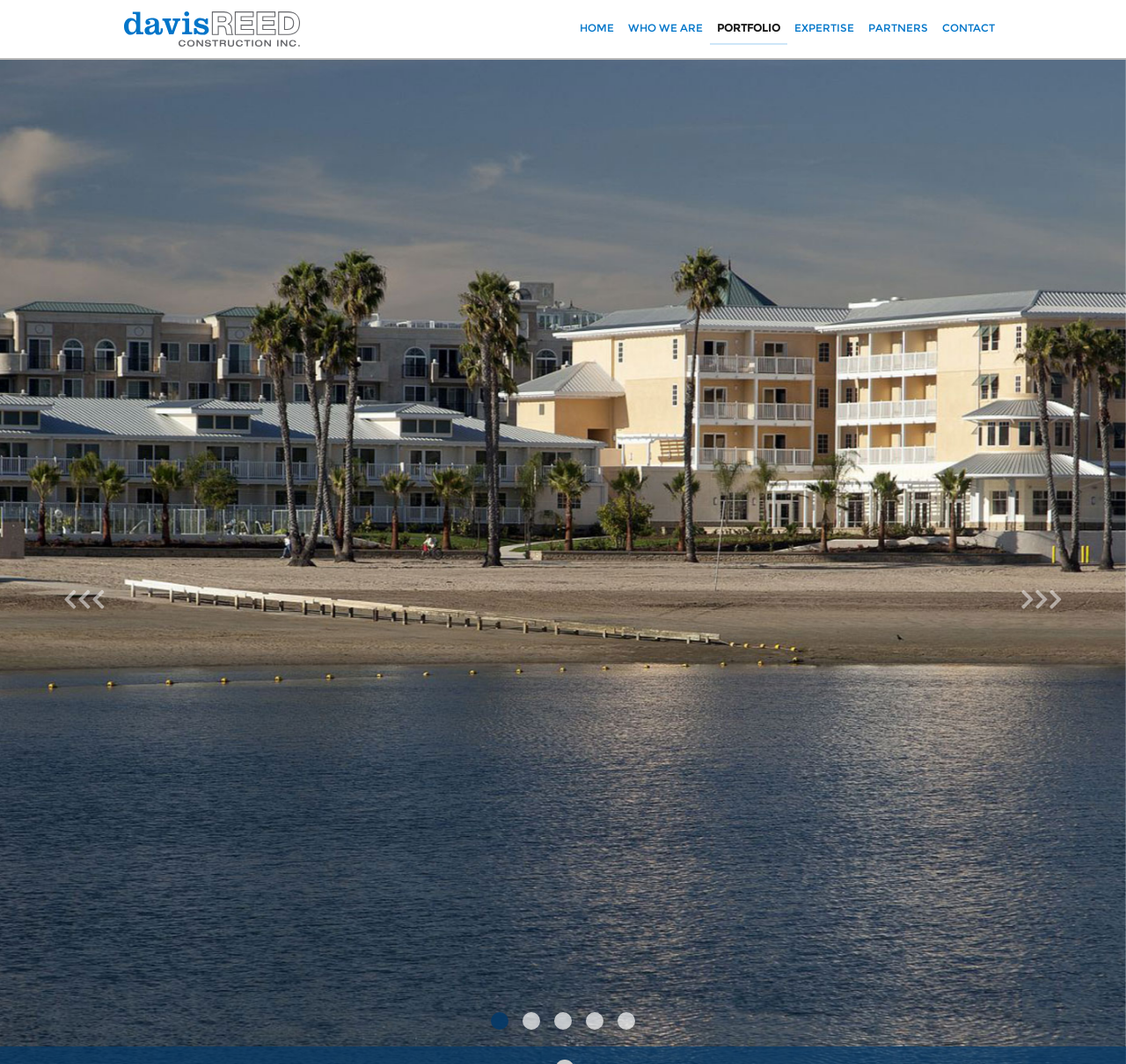What is the position of the 'WHO WE ARE' menu item?
Based on the screenshot, answer the question with a single word or phrase.

second